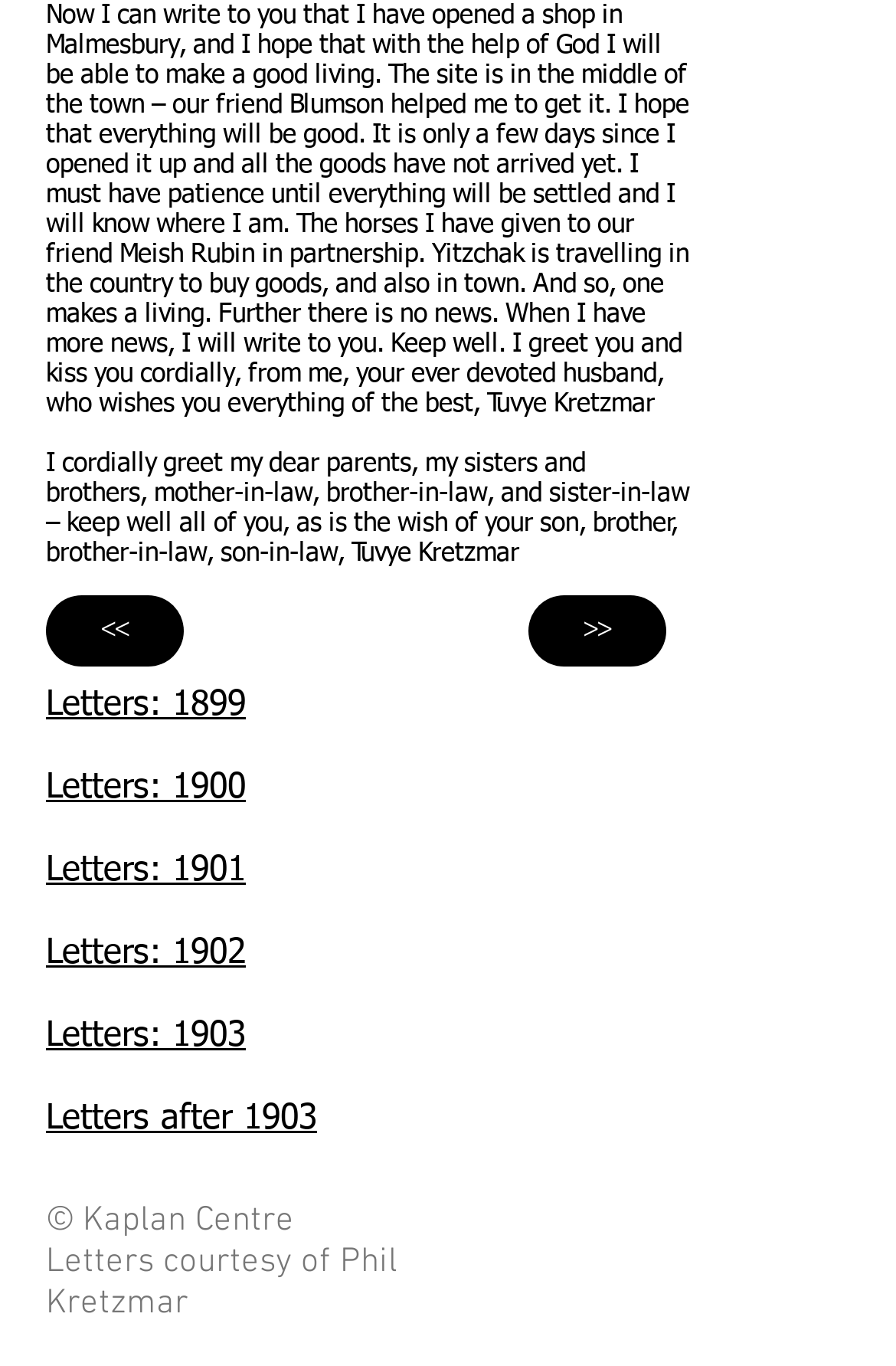Refer to the screenshot and give an in-depth answer to this question: What is the copyright notice at the bottom?

The copyright notice at the bottom of the page reads '© Kaplan Centre'.